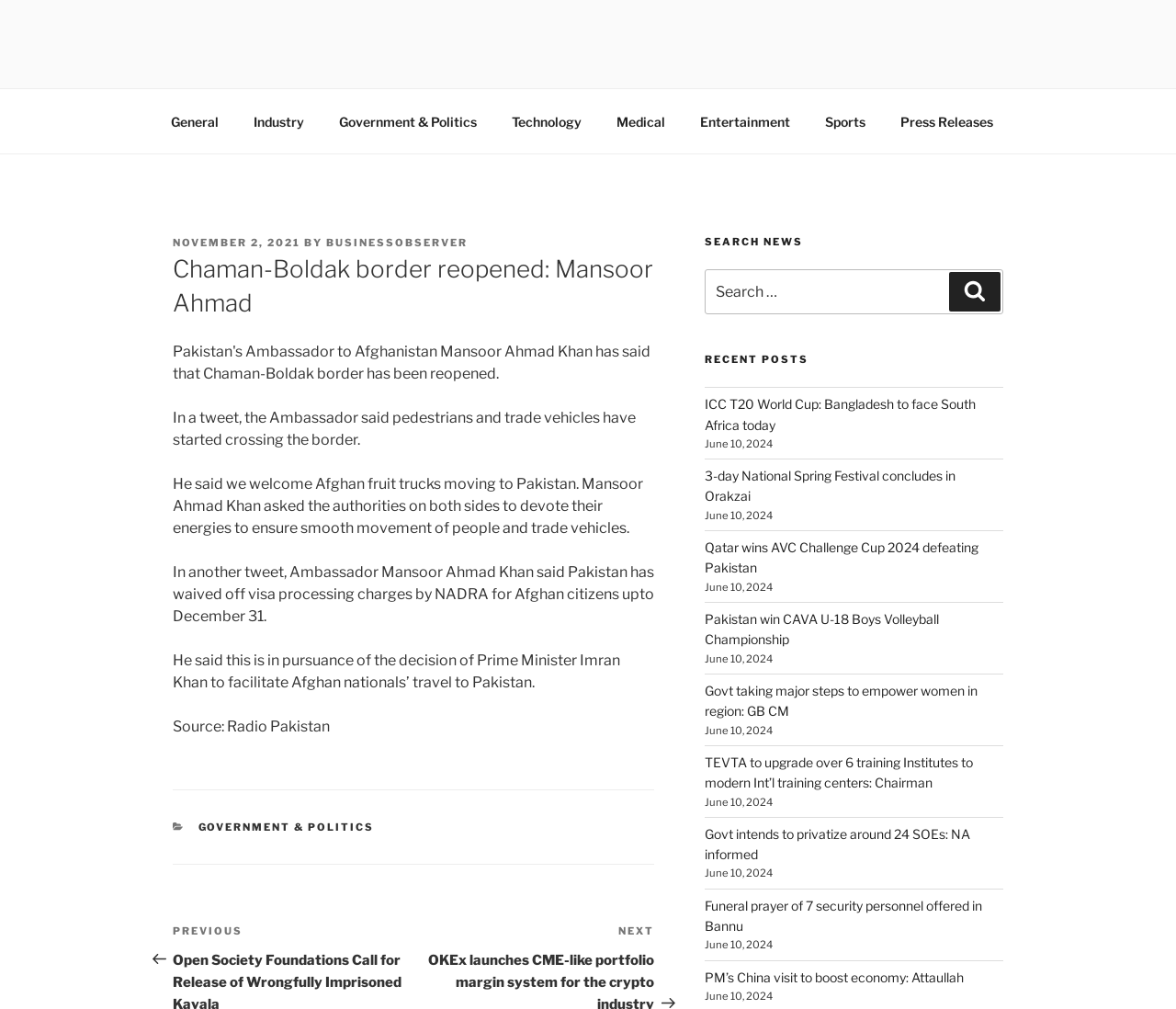Find the bounding box coordinates of the element's region that should be clicked in order to follow the given instruction: "Click on the 'Government & Politics' category". The coordinates should consist of four float numbers between 0 and 1, i.e., [left, top, right, bottom].

[0.168, 0.813, 0.318, 0.826]